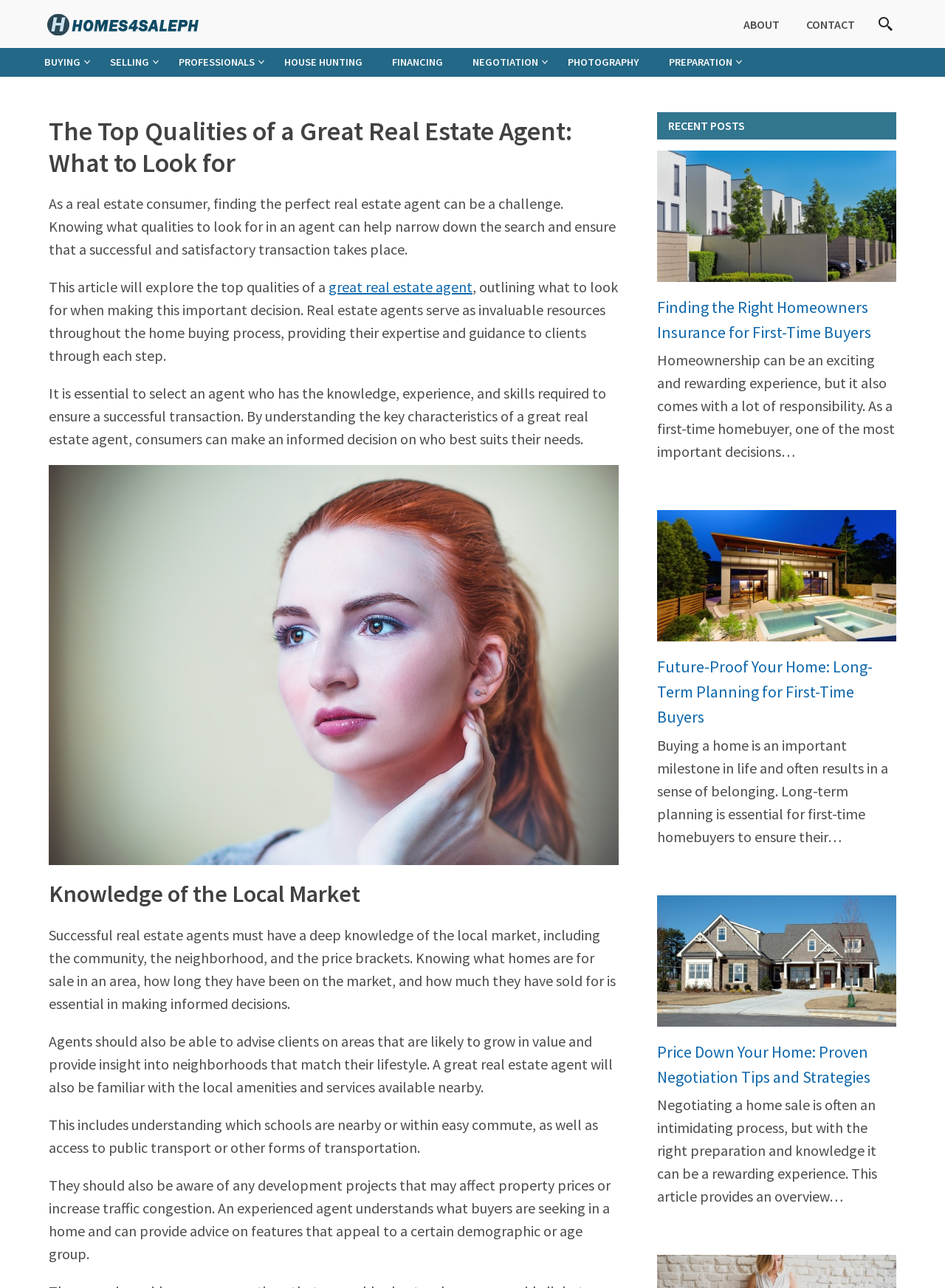What is the main topic of the article?
Look at the screenshot and provide an in-depth answer.

I determined the main topic of the article by reading the heading 'The Top Qualities of a Great Real Estate Agent: What to Look for' and the subsequent paragraphs that discuss the key characteristics of a great real estate agent.